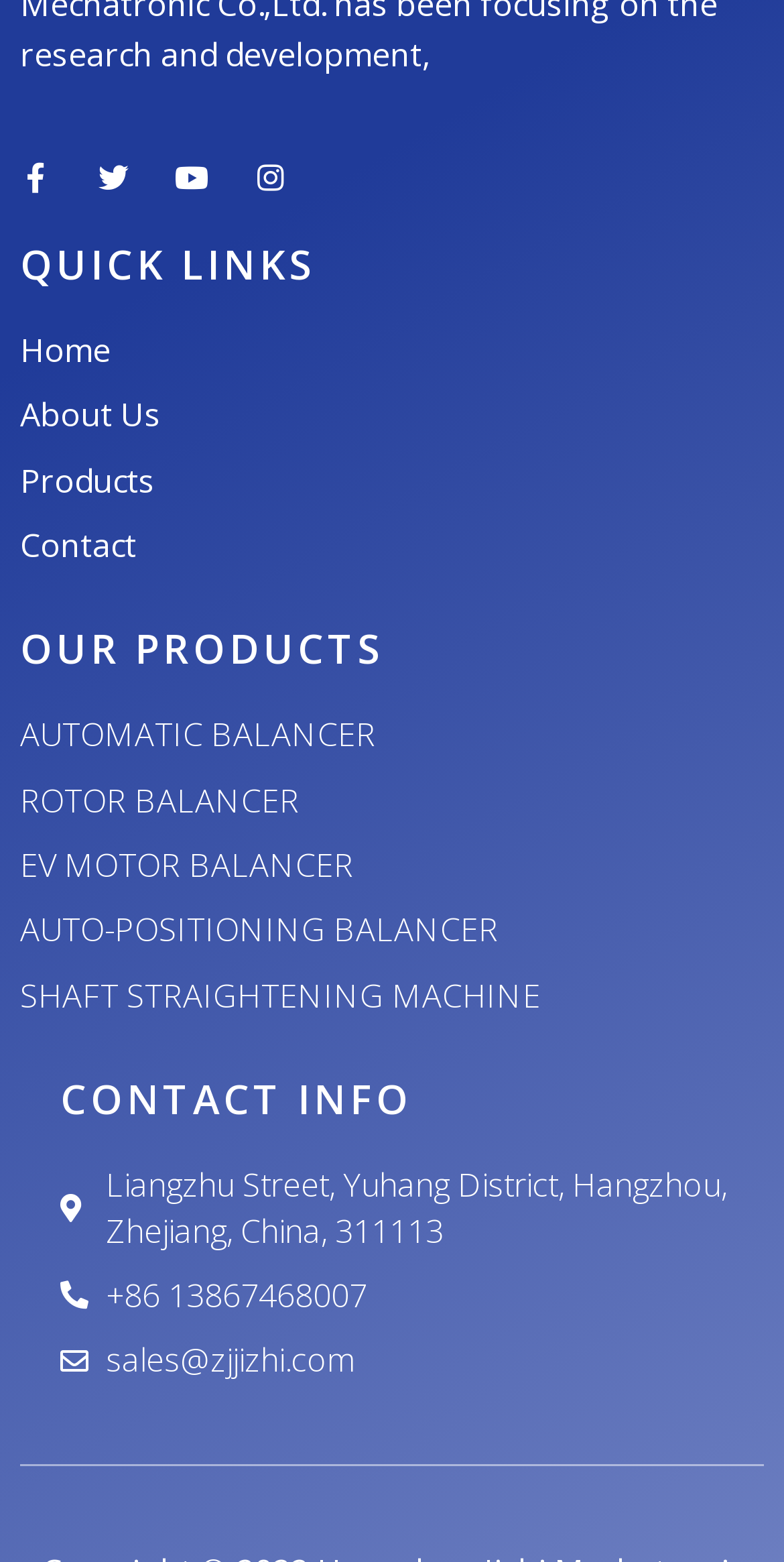Provide the bounding box coordinates for the area that should be clicked to complete the instruction: "Go to Home page".

[0.026, 0.21, 0.974, 0.238]